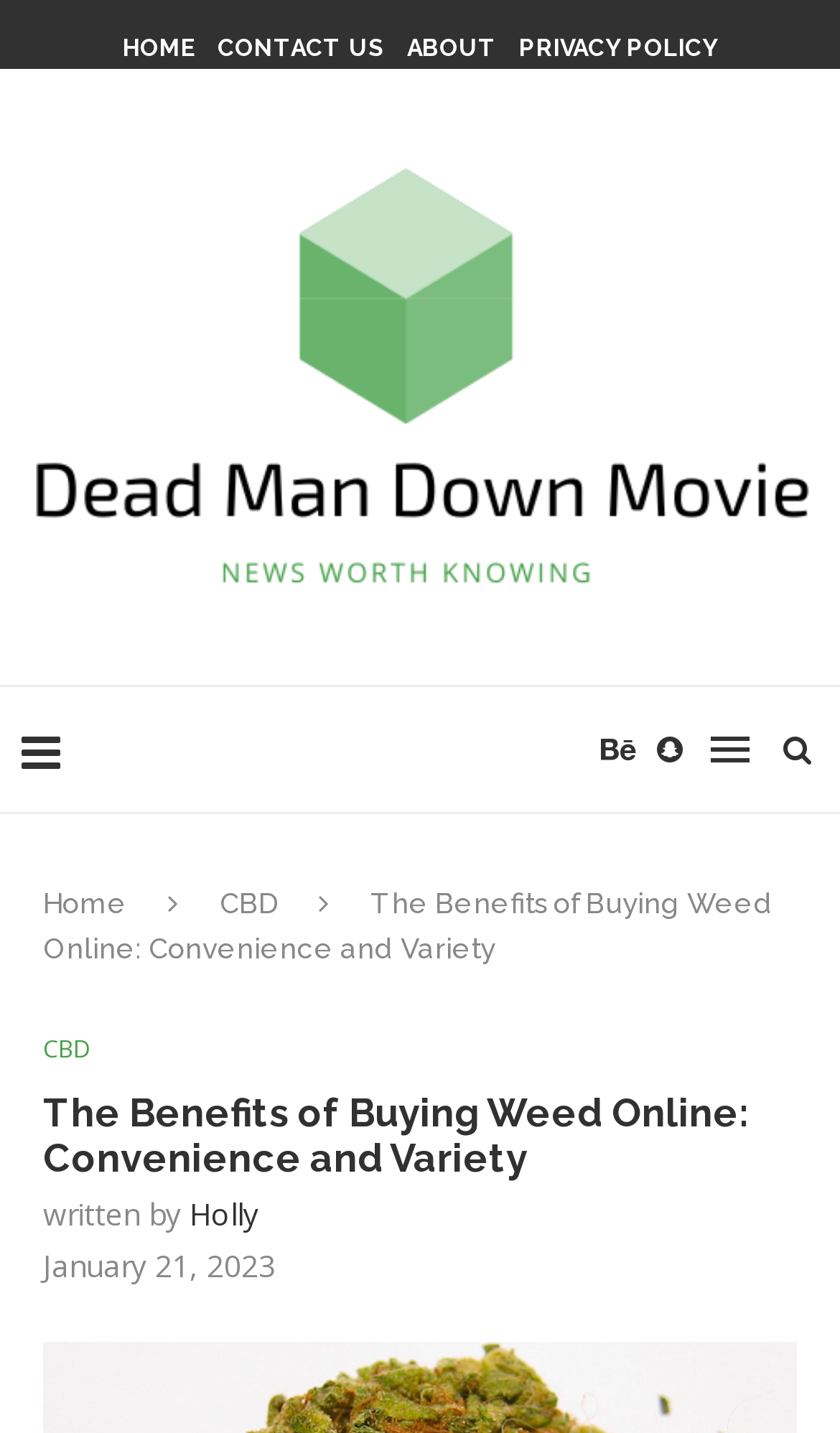Please extract the webpage's main title and generate its text content.

The Benefits of Buying Weed Online: Convenience and Variety